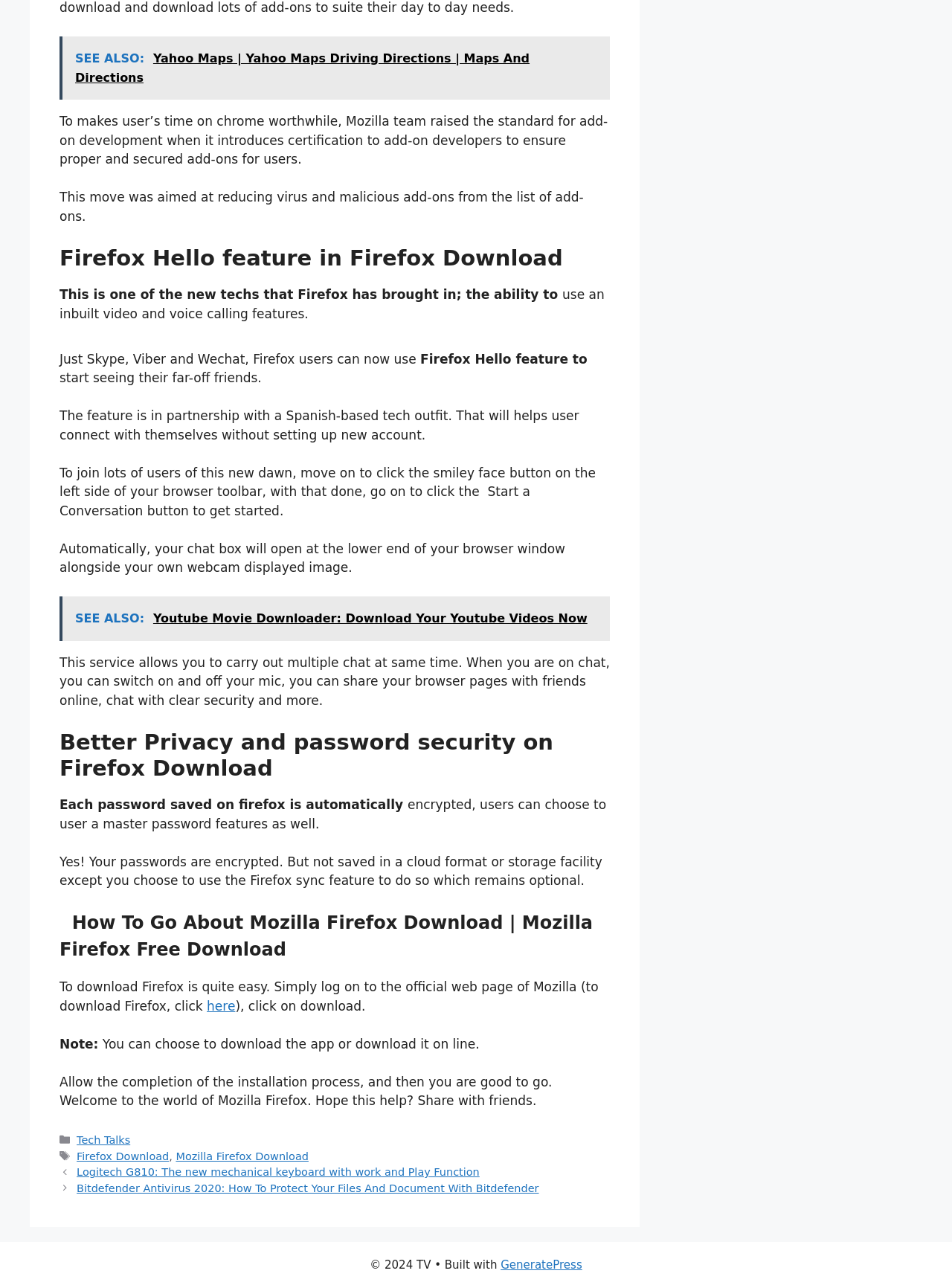What is the name of the tech outfit partnering with Firefox for the Hello feature?
Please respond to the question with as much detail as possible.

The webpage mentions that the Firefox Hello feature is in partnership with a Spanish-based tech outfit, but it does not provide the specific name of the company.